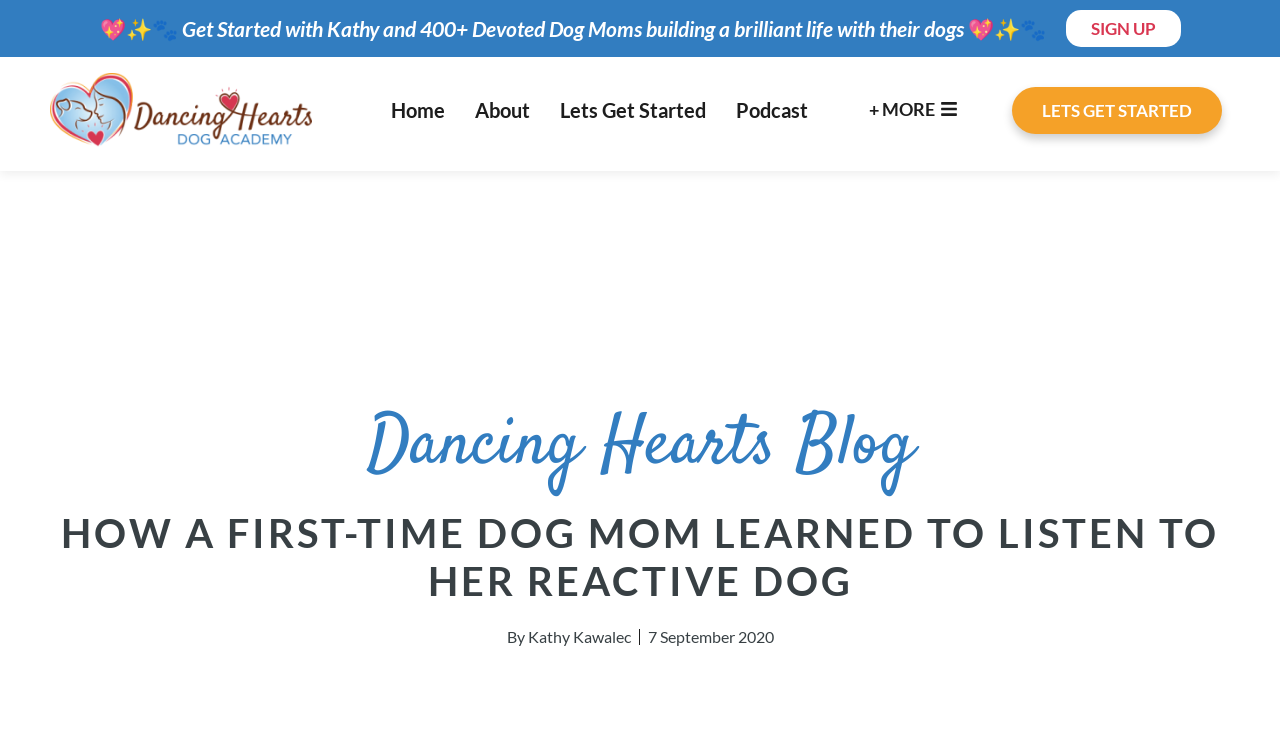Please answer the following question using a single word or phrase: 
Who wrote the article?

Kathy Kawalec